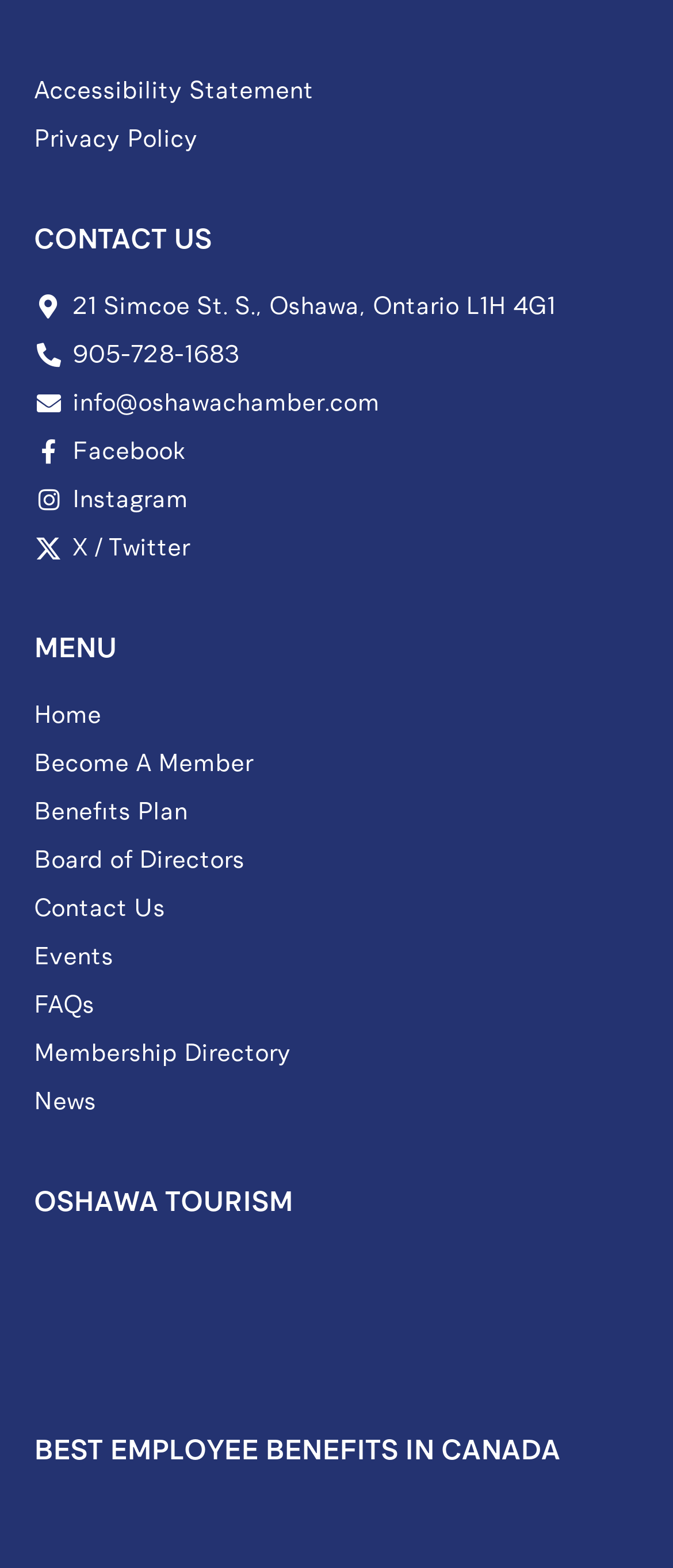Find the bounding box of the UI element described as follows: "Become A Member".

[0.05, 0.475, 0.95, 0.498]